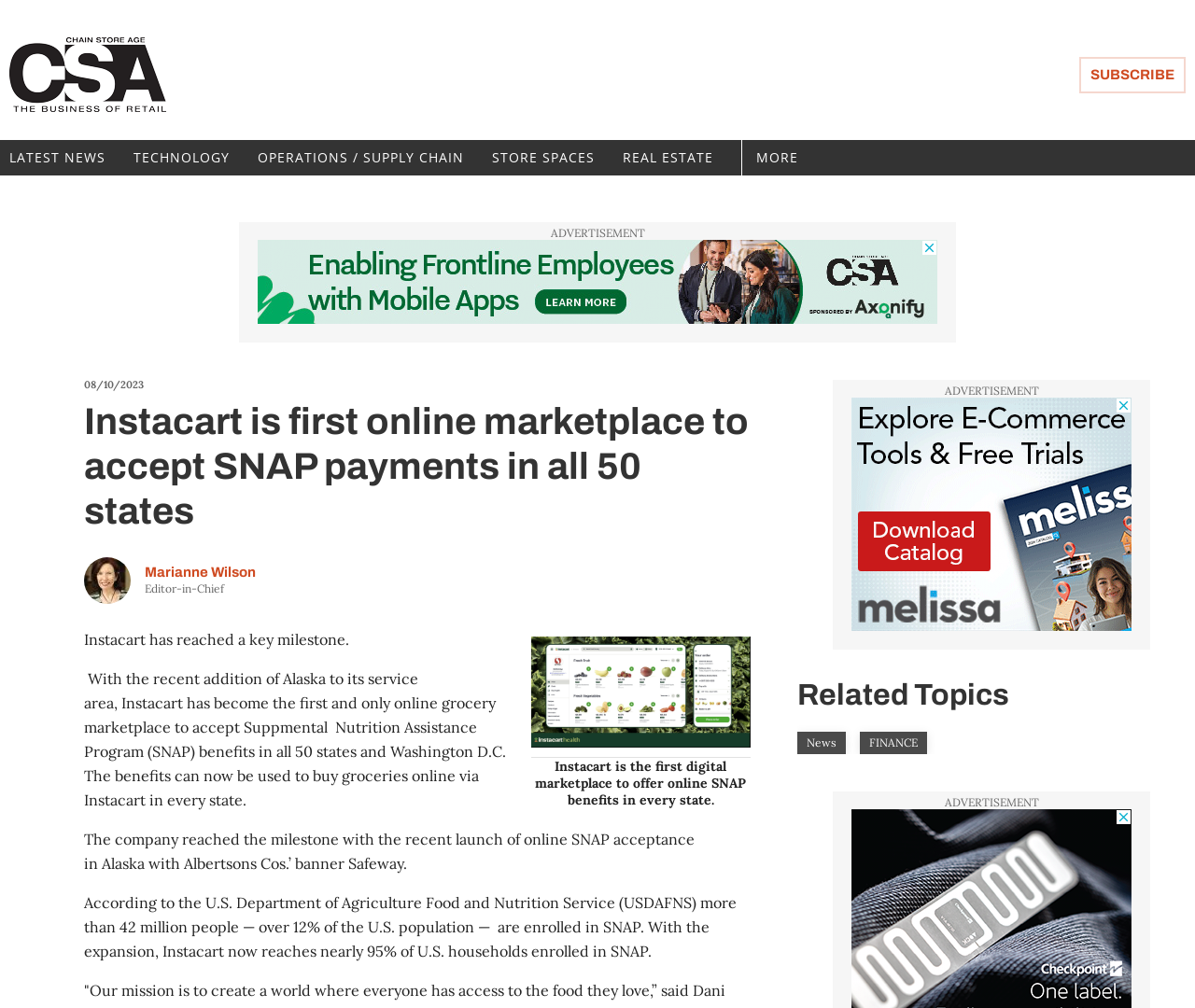Provide an in-depth caption for the contents of the webpage.

This webpage is about Instacart, an online marketplace, and its recent achievement of accepting SNAP payments in all 50 states. At the top, there is a header section with a logo, navigation links, and a search bar. Below the header, there is a main content section with an article about Instacart's milestone. The article has a title, "Instacart is first online marketplace to accept SNAP payments in all 50 states," and a brief summary, "Instacart has reached a key milestone." 

The article is written by Marianne Wilson, the Editor-in-Chief, and has a profile picture of her. The content of the article explains that Instacart has become the first and only online grocery marketplace to accept Supplemental Nutrition Assistance Program (SNAP) benefits in all 50 states and Washington D.C. 

There are also several images on the page, including the CSA Logo, an image related to the article, and social media sharing icons. Additionally, there are advertisements and links to other related topics, such as news, finance, and more.